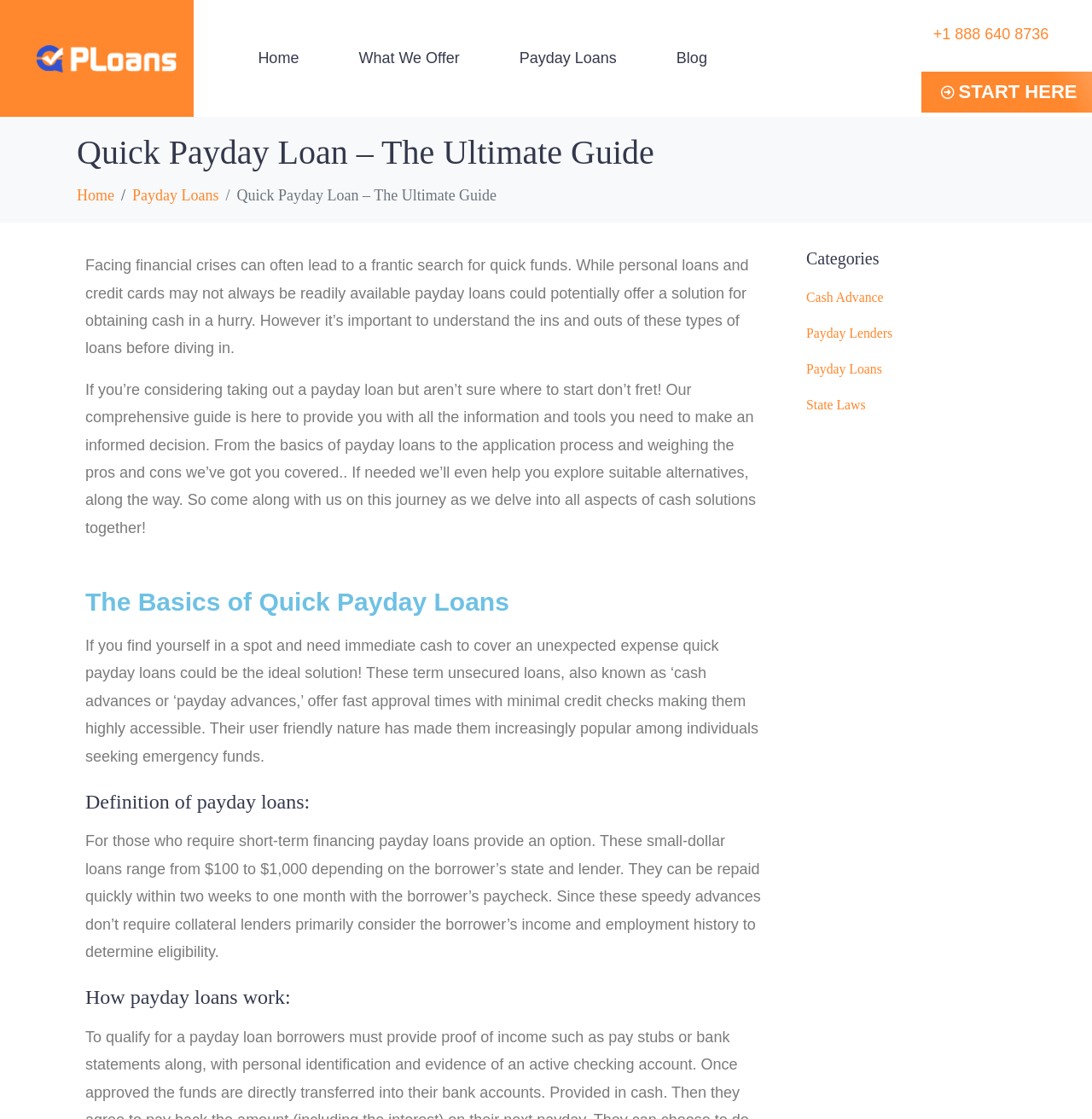Identify the bounding box coordinates of the clickable region required to complete the instruction: "Call the phone number". The coordinates should be given as four float numbers within the range of 0 and 1, i.e., [left, top, right, bottom].

[0.854, 0.0, 0.961, 0.061]